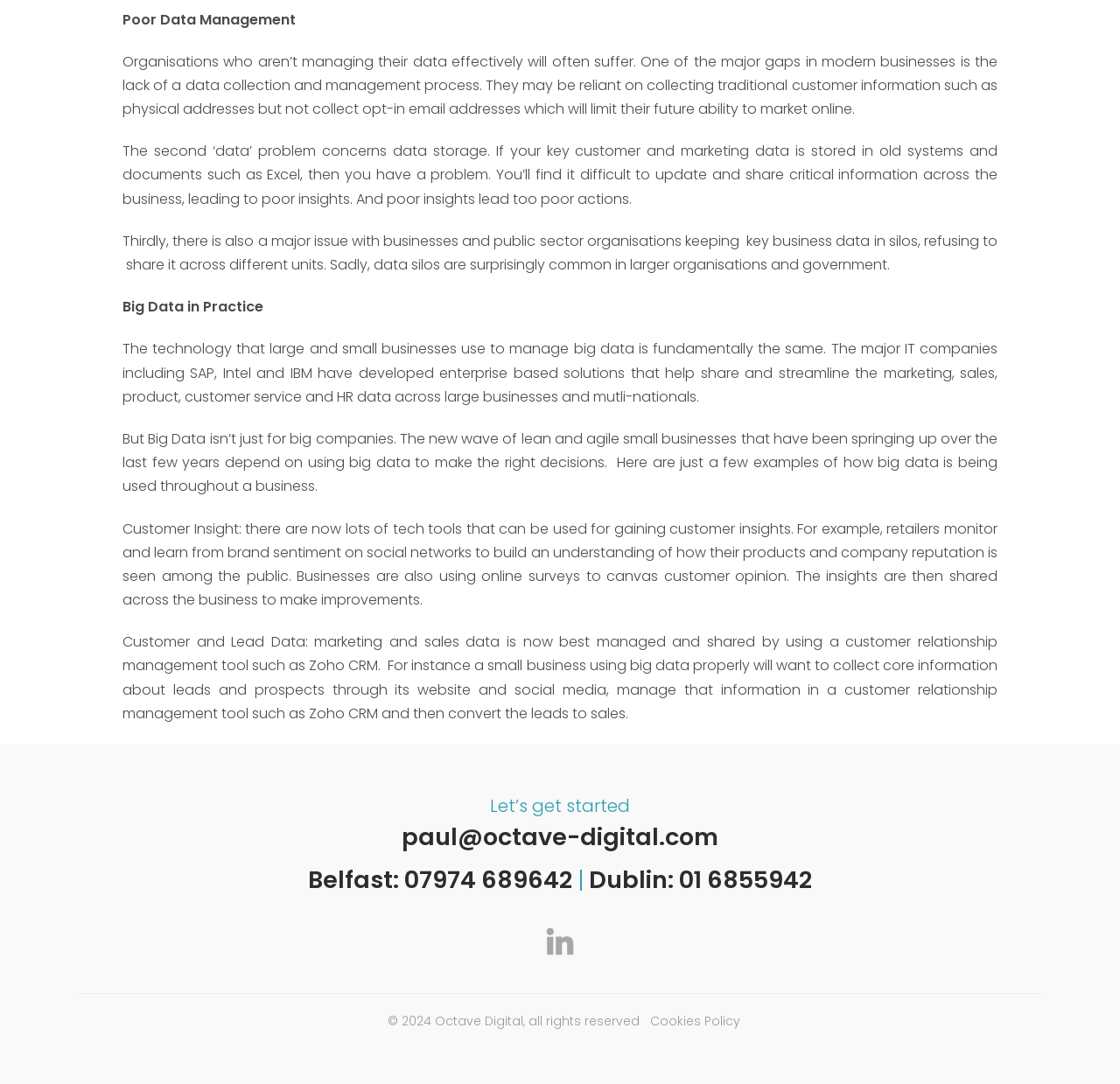Refer to the image and provide an in-depth answer to the question:
What is the purpose of using big data in small businesses?

The webpage states that small businesses use big data to make the right decisions, and provides examples of how big data is being used throughout a business, such as gaining customer insights and managing customer and lead data.